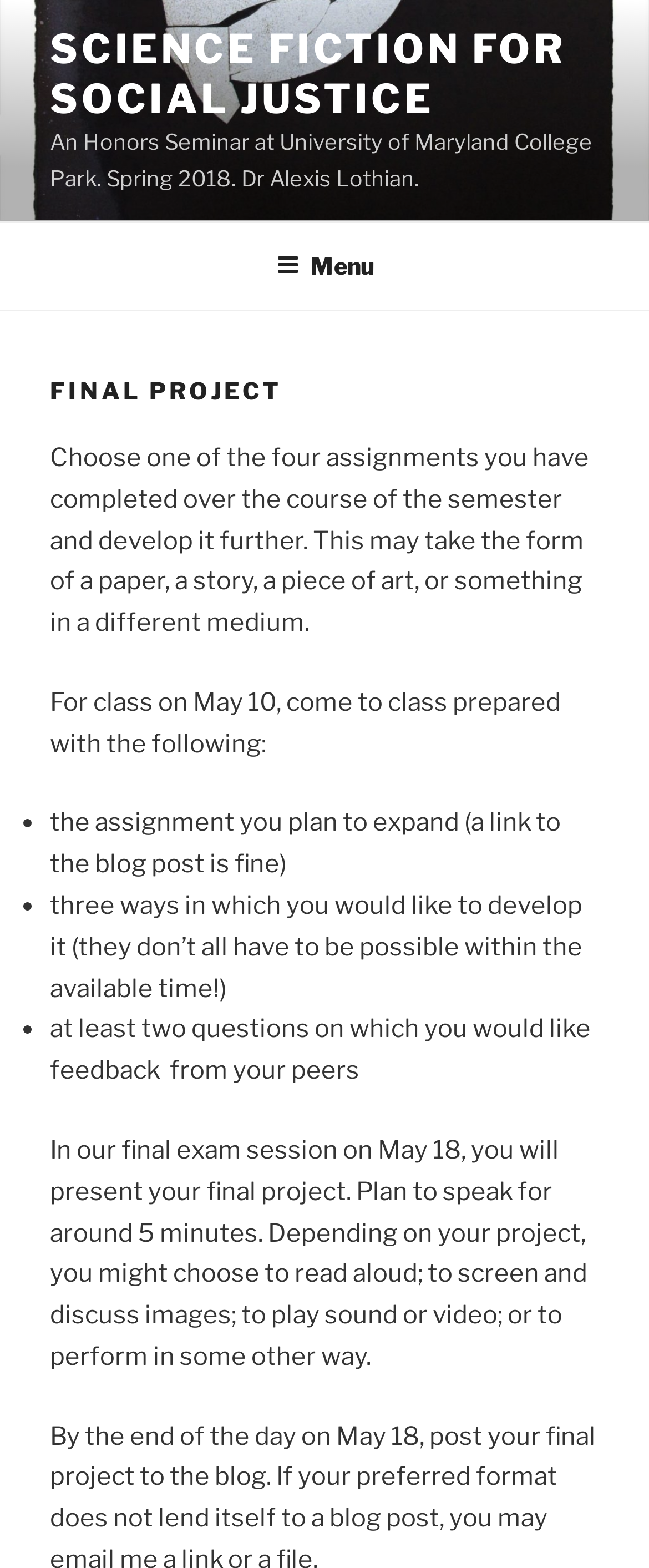How long should the final project presentation be?
Please look at the screenshot and answer using one word or phrase.

5 minutes